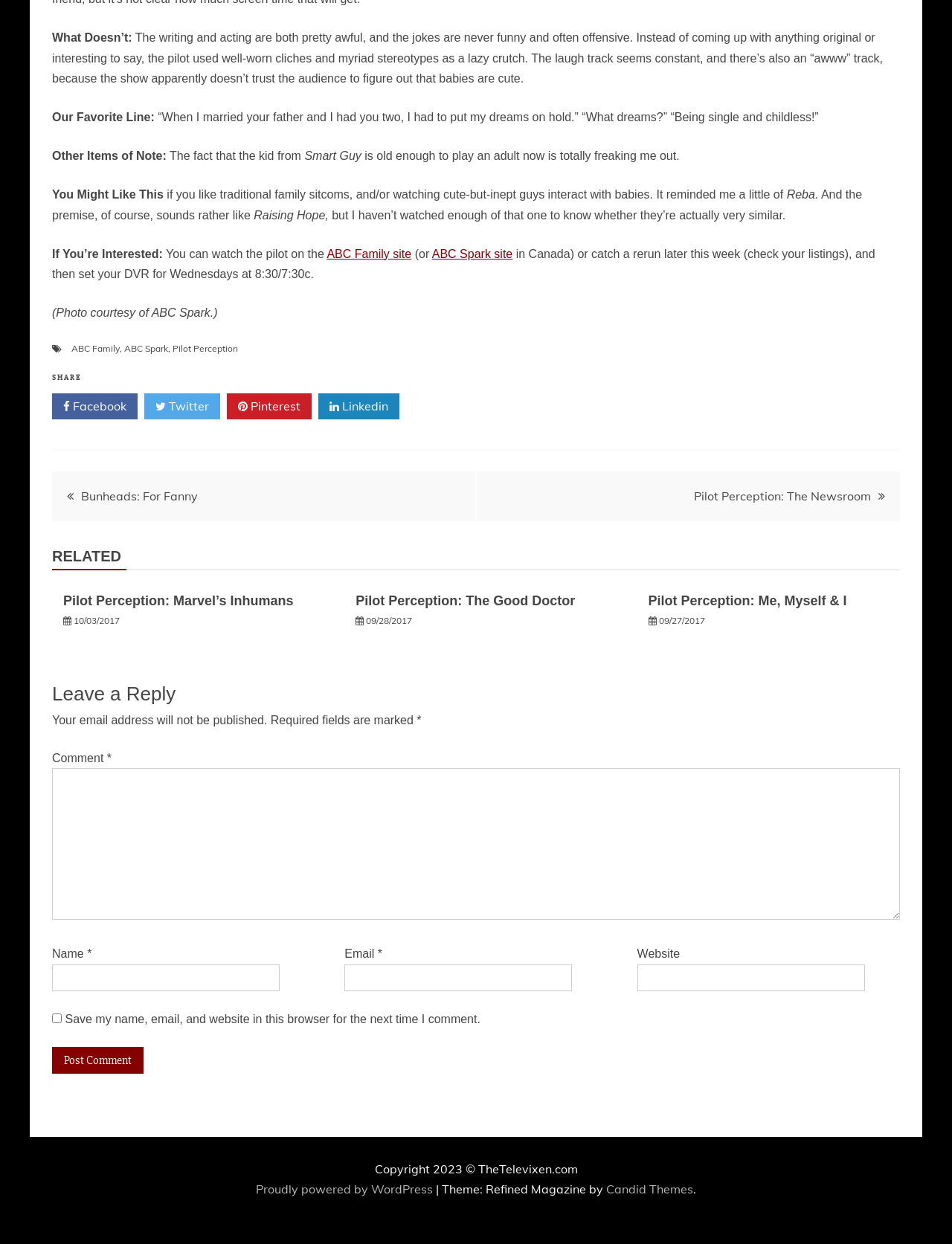Please specify the bounding box coordinates in the format (top-left x, top-left y, bottom-right x, bottom-right y), with values ranging from 0 to 1. Identify the bounding box for the UI component described as follows: Twitter

[0.152, 0.316, 0.231, 0.337]